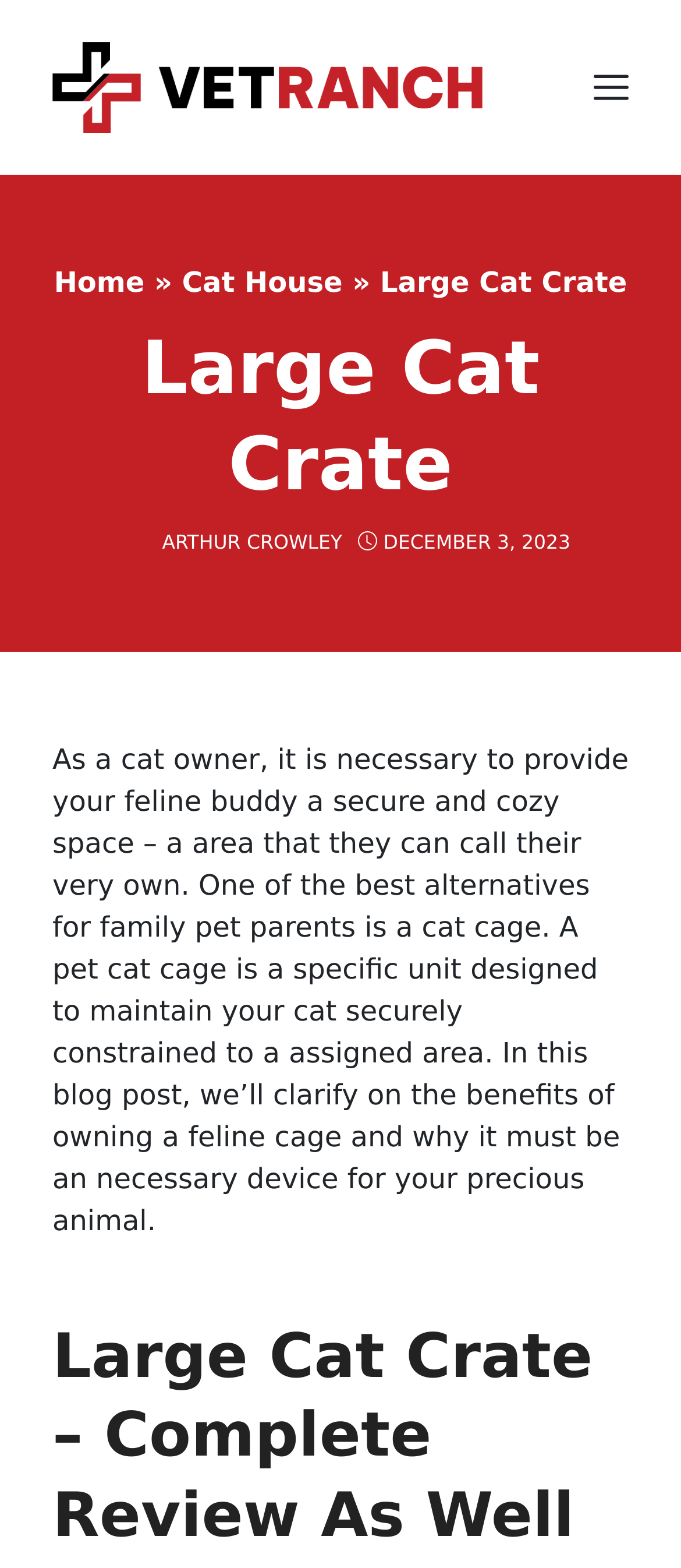Explain in detail what is displayed on the webpage.

The webpage is about large cat crates, specifically discussing the importance of providing a secure and cozy space for feline friends. At the top, there is a banner with the site's name "Vet Ranch" accompanied by an image, and a "Menu" button on the right side. Below the banner, there is a navigation section with links to "Home" and "Cat House", separated by a "»" symbol.

The main content area is divided into two sections. The top section has a heading "Large Cat Crate" and a link to the author "ARTHUR CROWLEY" on the left, with a timestamp "DECEMBER 3, 2023" on the right. The main article starts below this section, occupying most of the page. The article begins by explaining the need for cat owners to provide a secure and cozy space for their pets, and how a cat cage can be a beneficial solution.